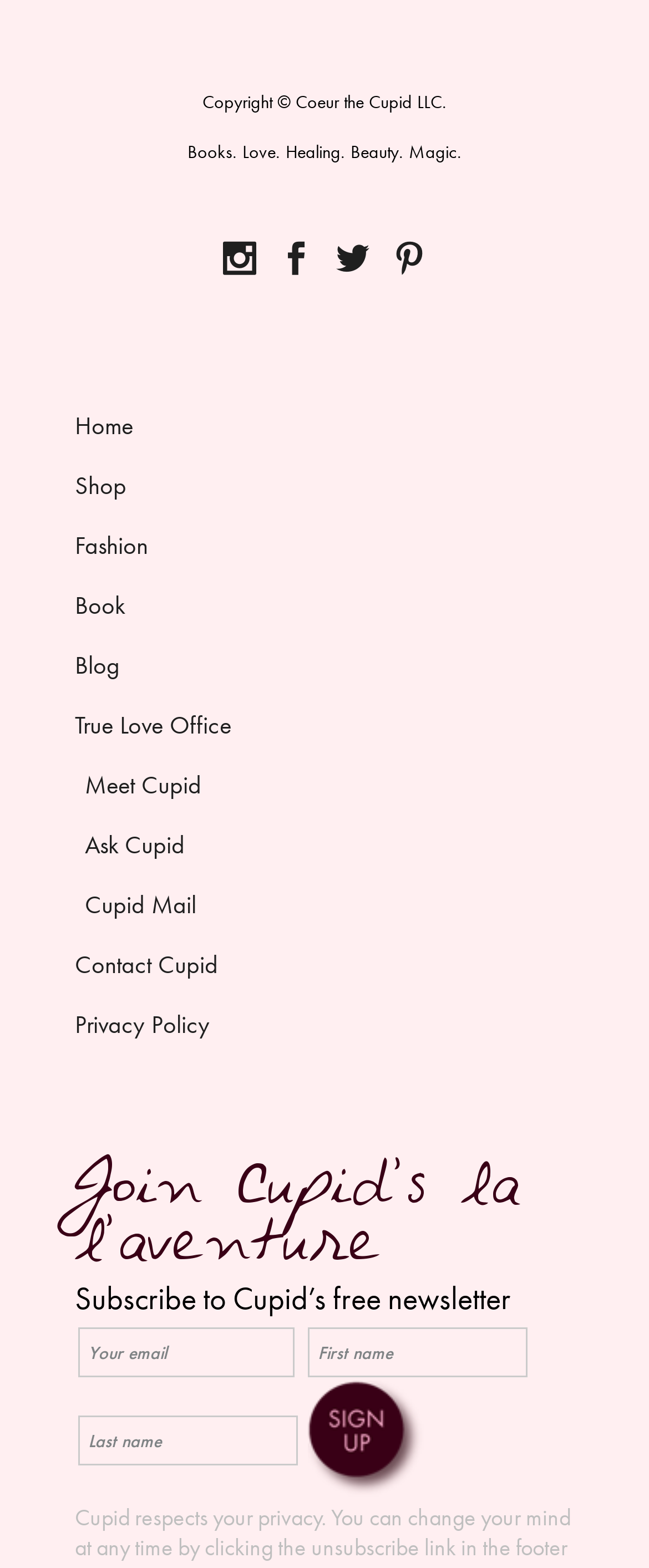Provide a one-word or short-phrase response to the question:
What is the function of the 'Submit' button?

To submit subscription